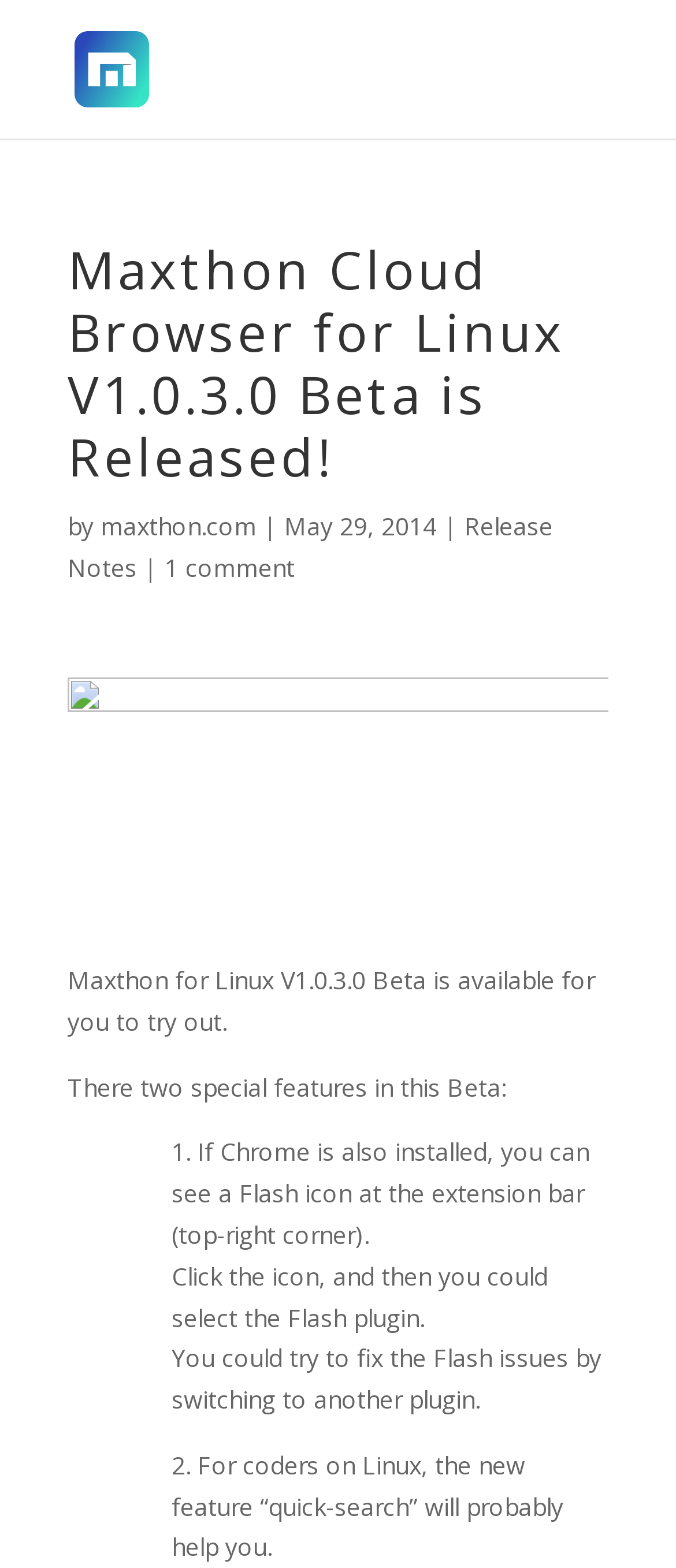Can you determine the main header of this webpage?

Maxthon Cloud Browser for Linux V1.0.3.0 Beta is Released!